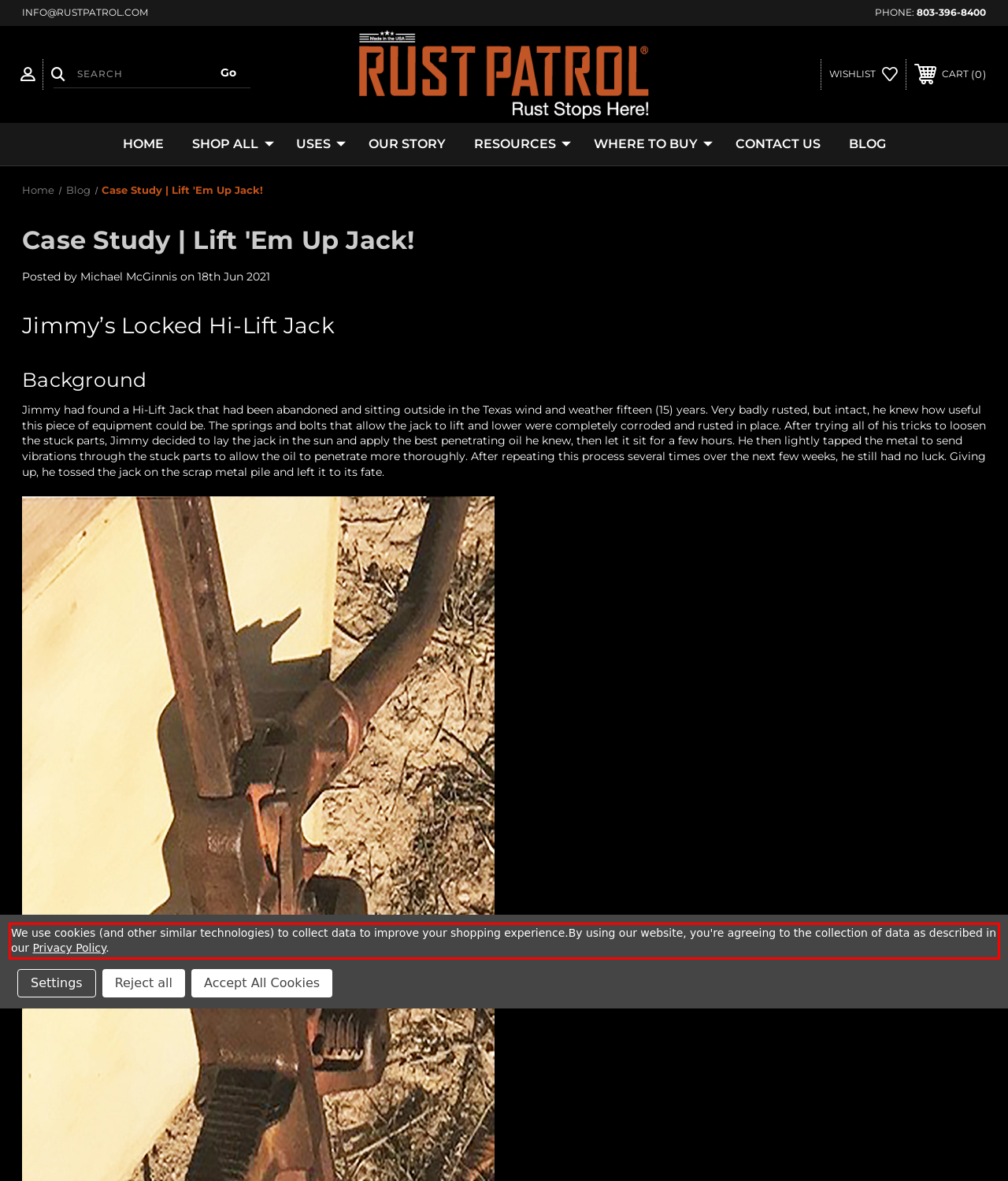Using the provided webpage screenshot, identify and read the text within the red rectangle bounding box.

We use cookies (and other similar technologies) to collect data to improve your shopping experience.By using our website, you're agreeing to the collection of data as described in our Privacy Policy.